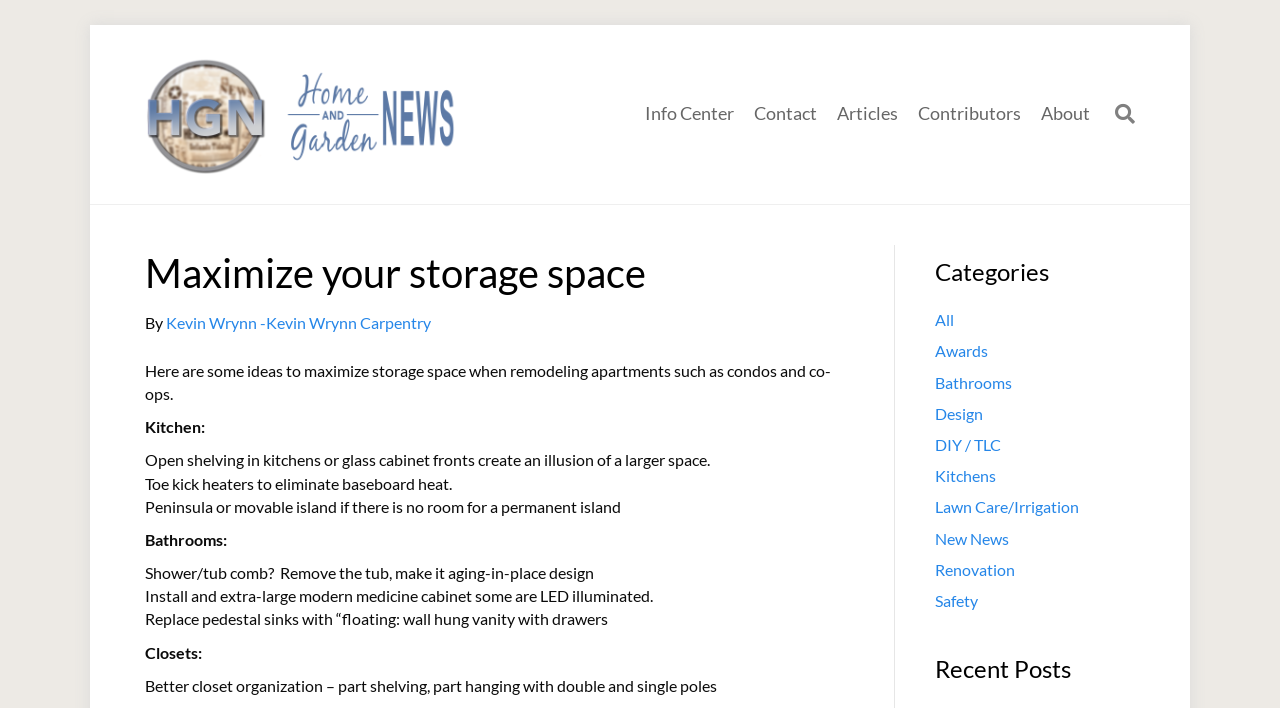Can you provide the bounding box coordinates for the element that should be clicked to implement the instruction: "View the 'Categories' section"?

[0.73, 0.36, 0.887, 0.407]